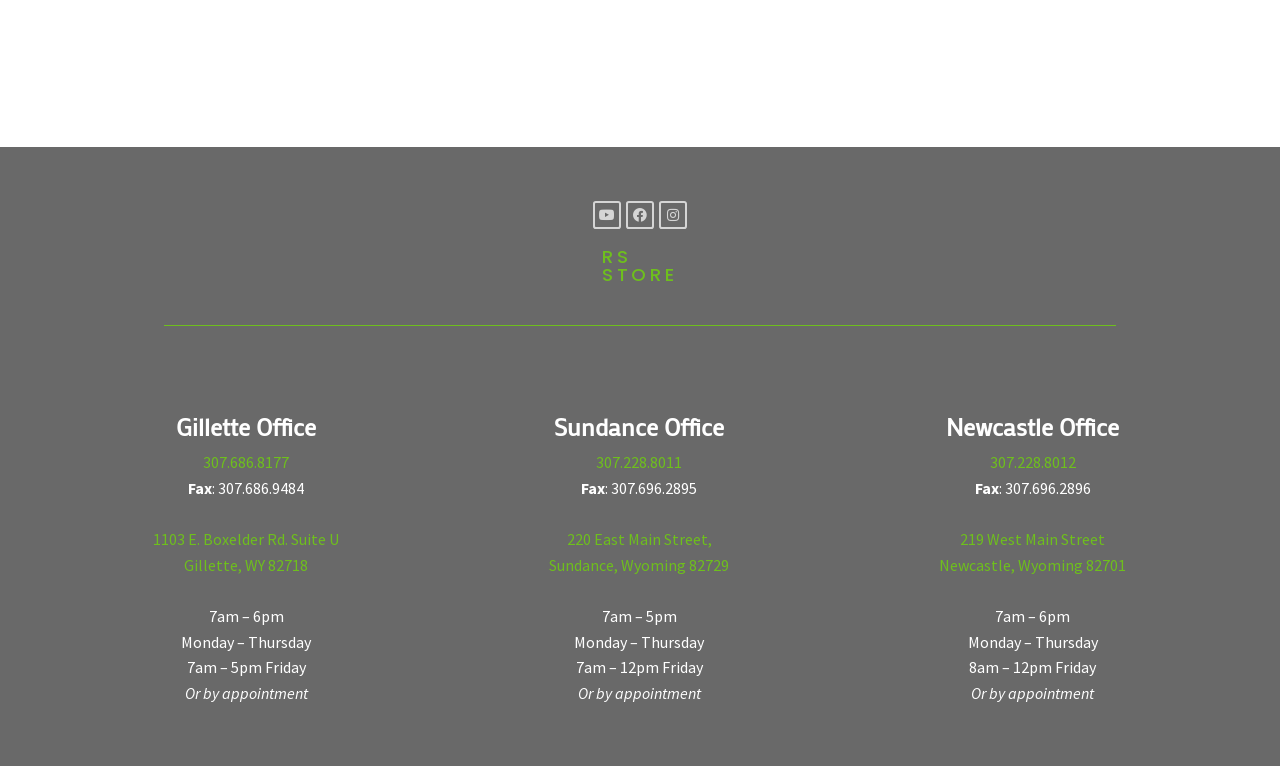Given the element description 307.228.8012, identify the bounding box coordinates for the UI element on the webpage screenshot. The format should be (top-left x, top-left y, bottom-right x, bottom-right y), with values between 0 and 1.

[0.773, 0.591, 0.84, 0.617]